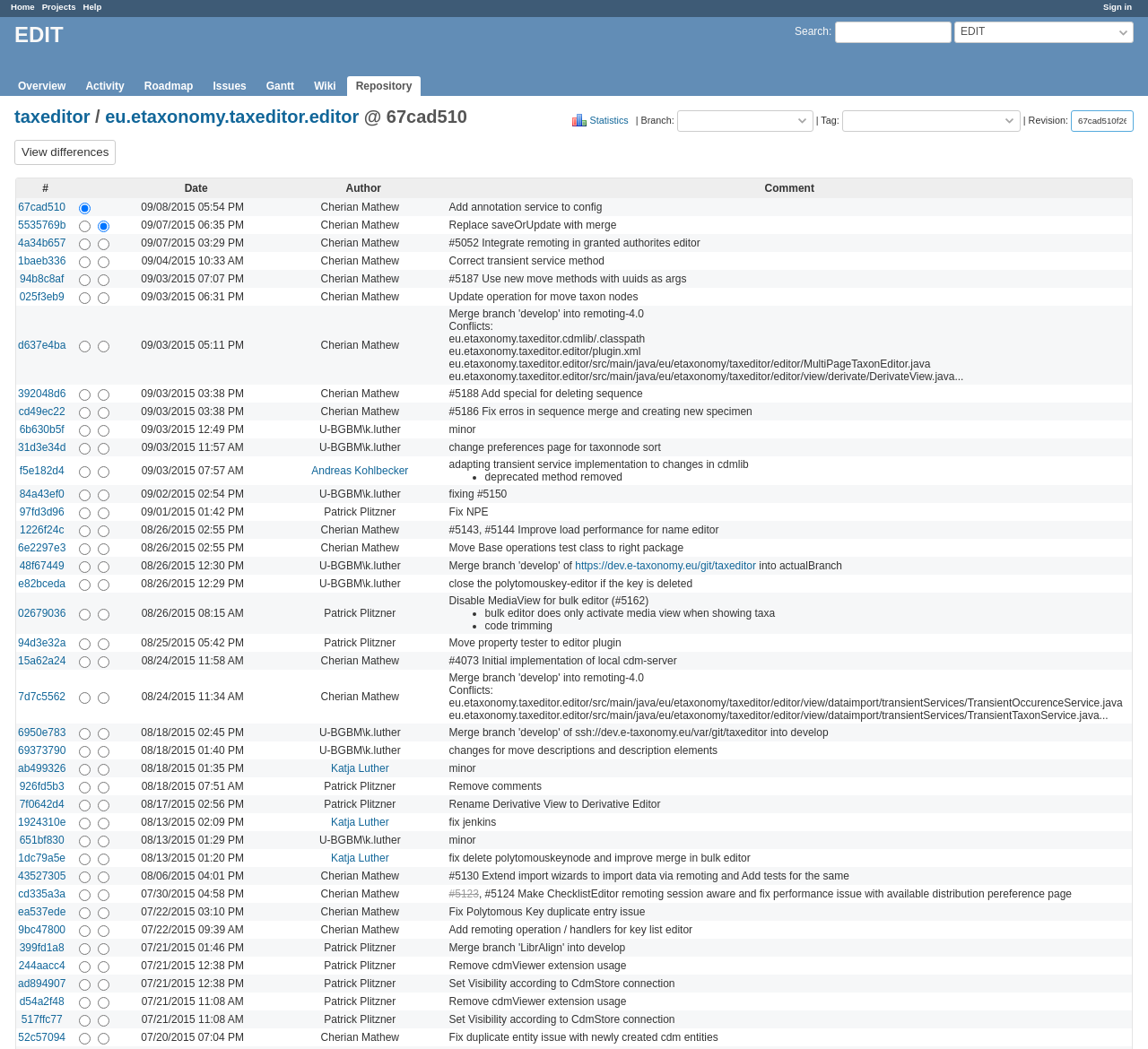Please mark the bounding box coordinates of the area that should be clicked to carry out the instruction: "Sign in".

[0.961, 0.002, 0.986, 0.011]